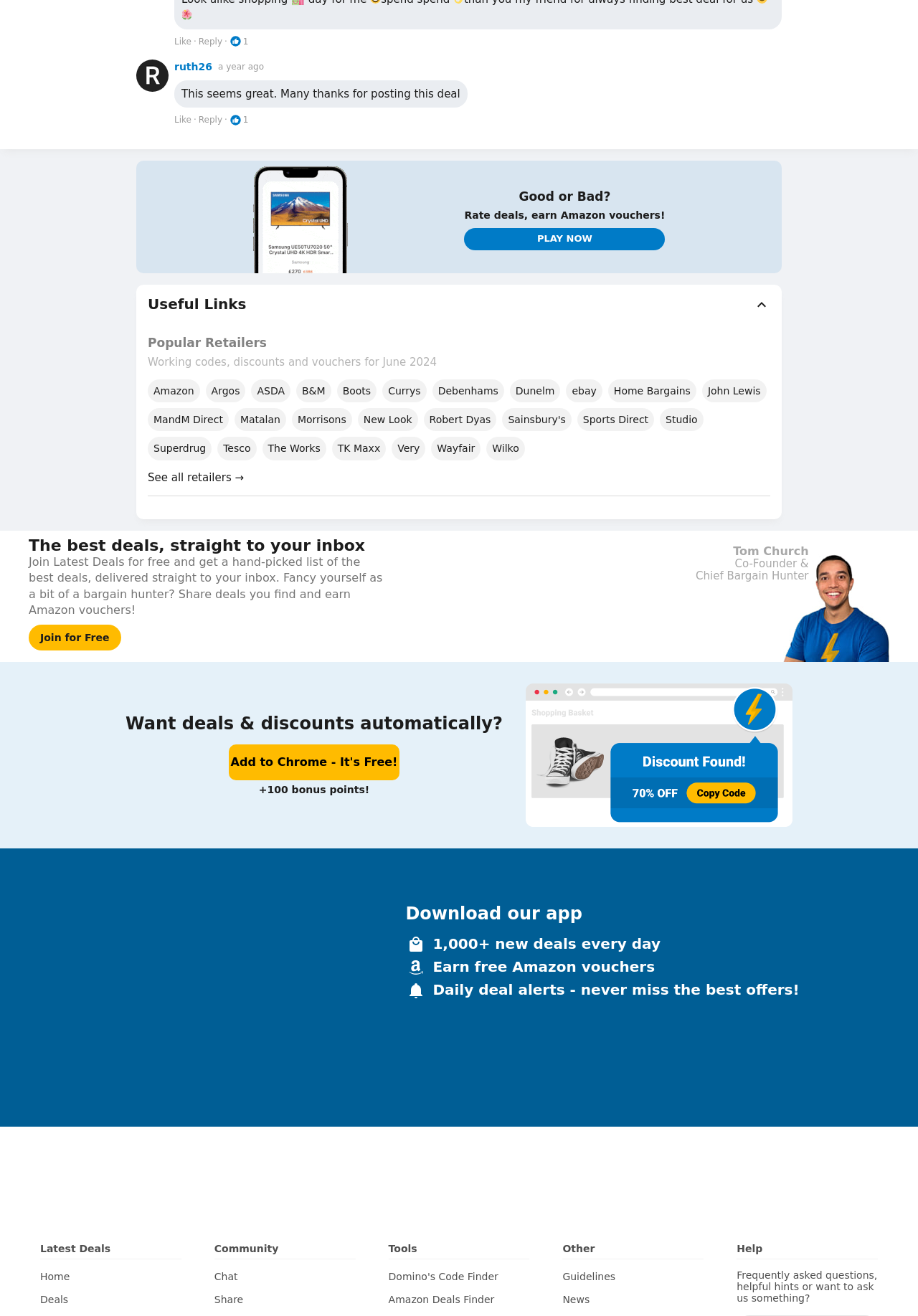Please specify the bounding box coordinates of the element that should be clicked to execute the given instruction: 'Click on the 'Add to Chrome - It's Free!' button'. Ensure the coordinates are four float numbers between 0 and 1, expressed as [left, top, right, bottom].

[0.249, 0.566, 0.435, 0.593]